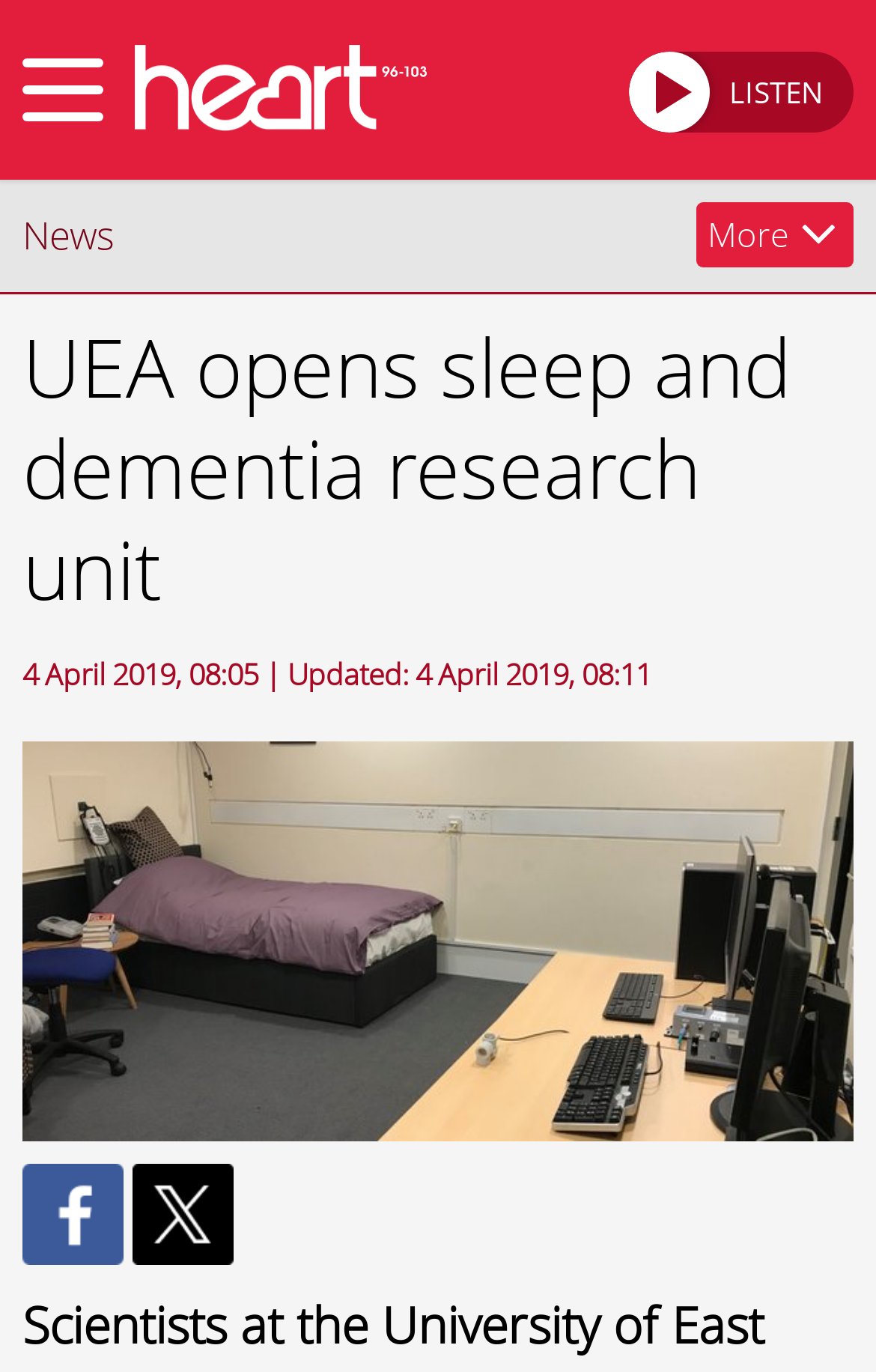Please answer the following question using a single word or phrase: 
What is the date of the news article?

4 April 2019